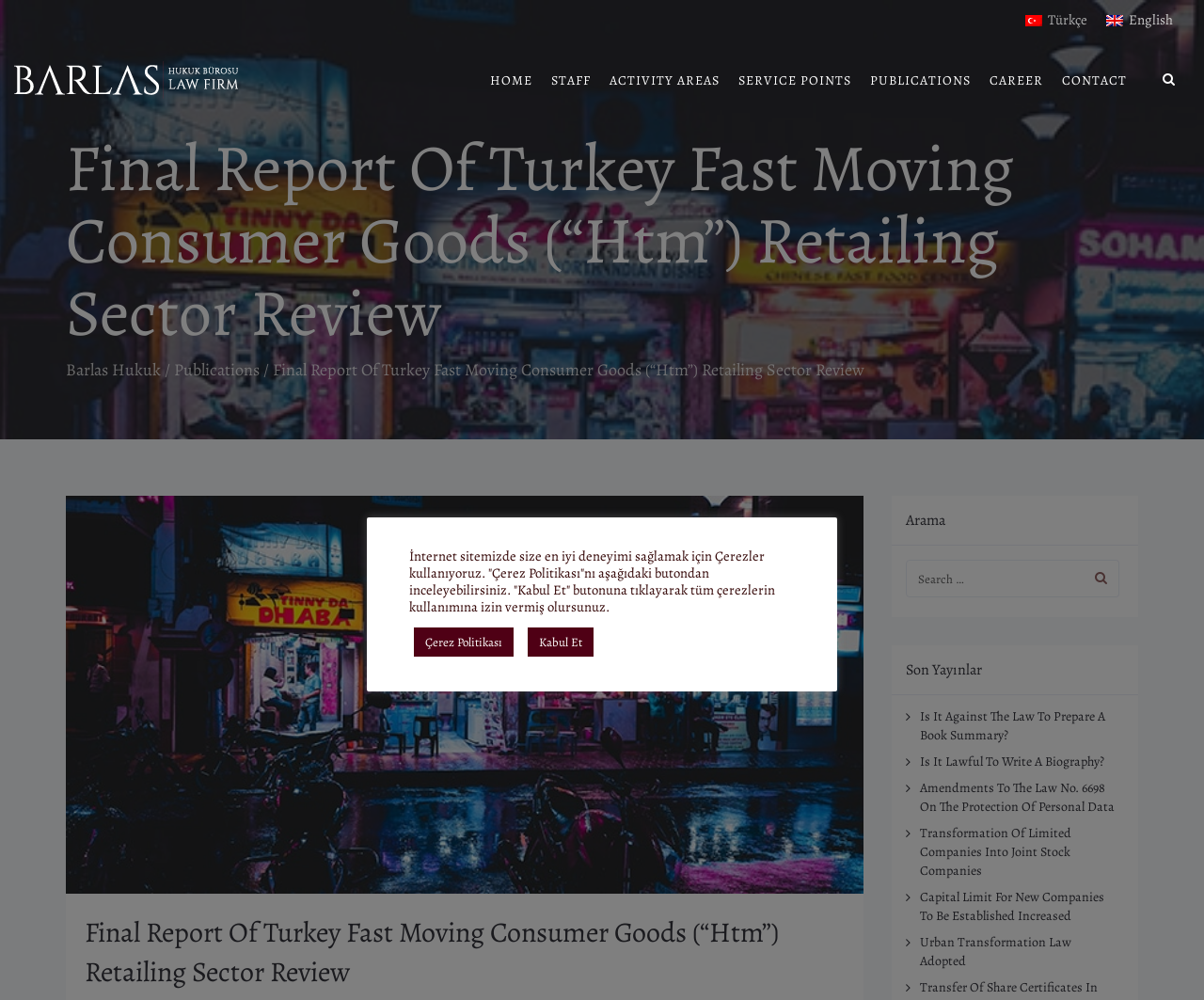What is the name of the law firm?
Give a single word or phrase as your answer by examining the image.

Barlas Hukuk Bürosu